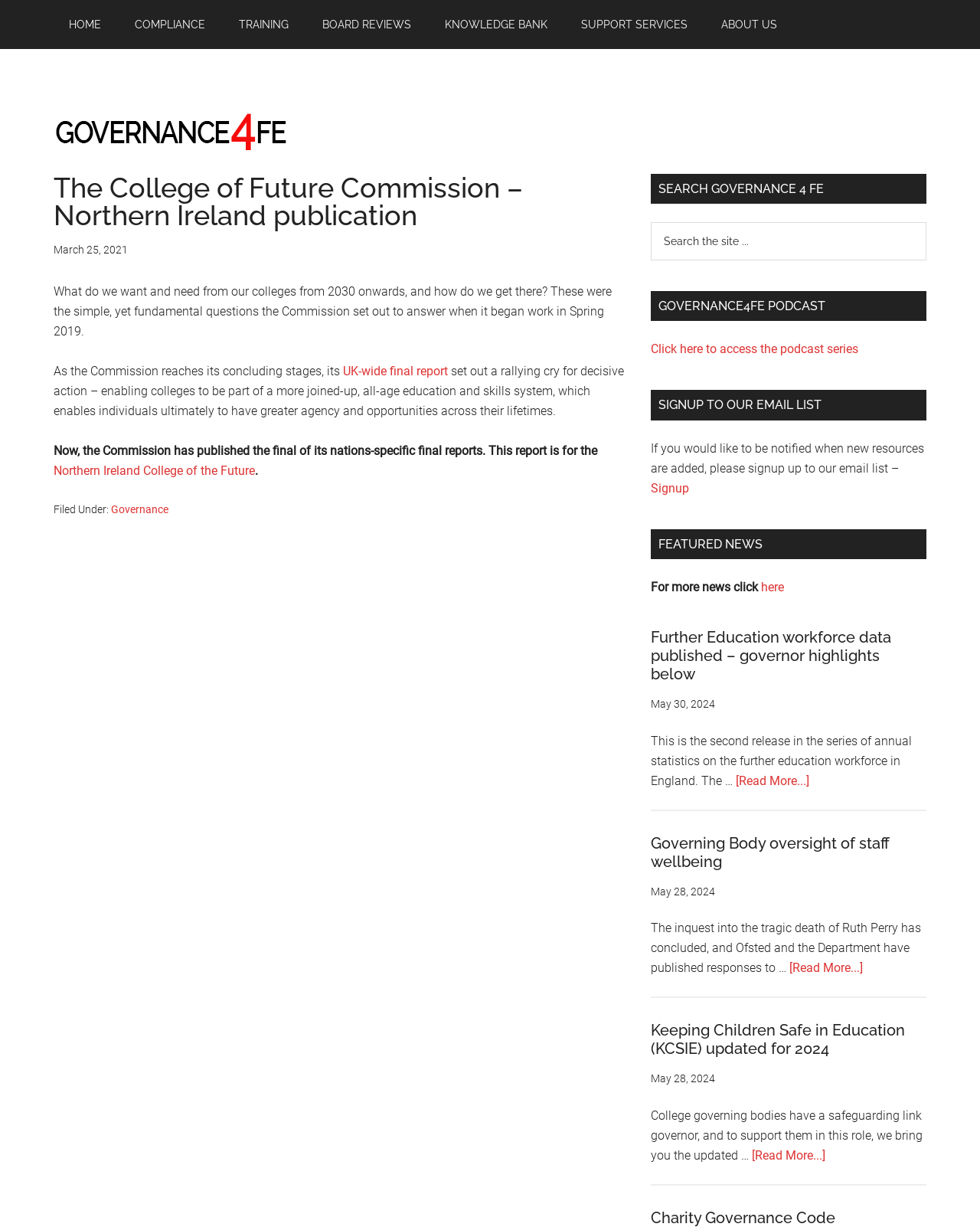Identify the coordinates of the bounding box for the element described below: "Contact Us". Return the coordinates as four float numbers between 0 and 1: [left, top, right, bottom].

None